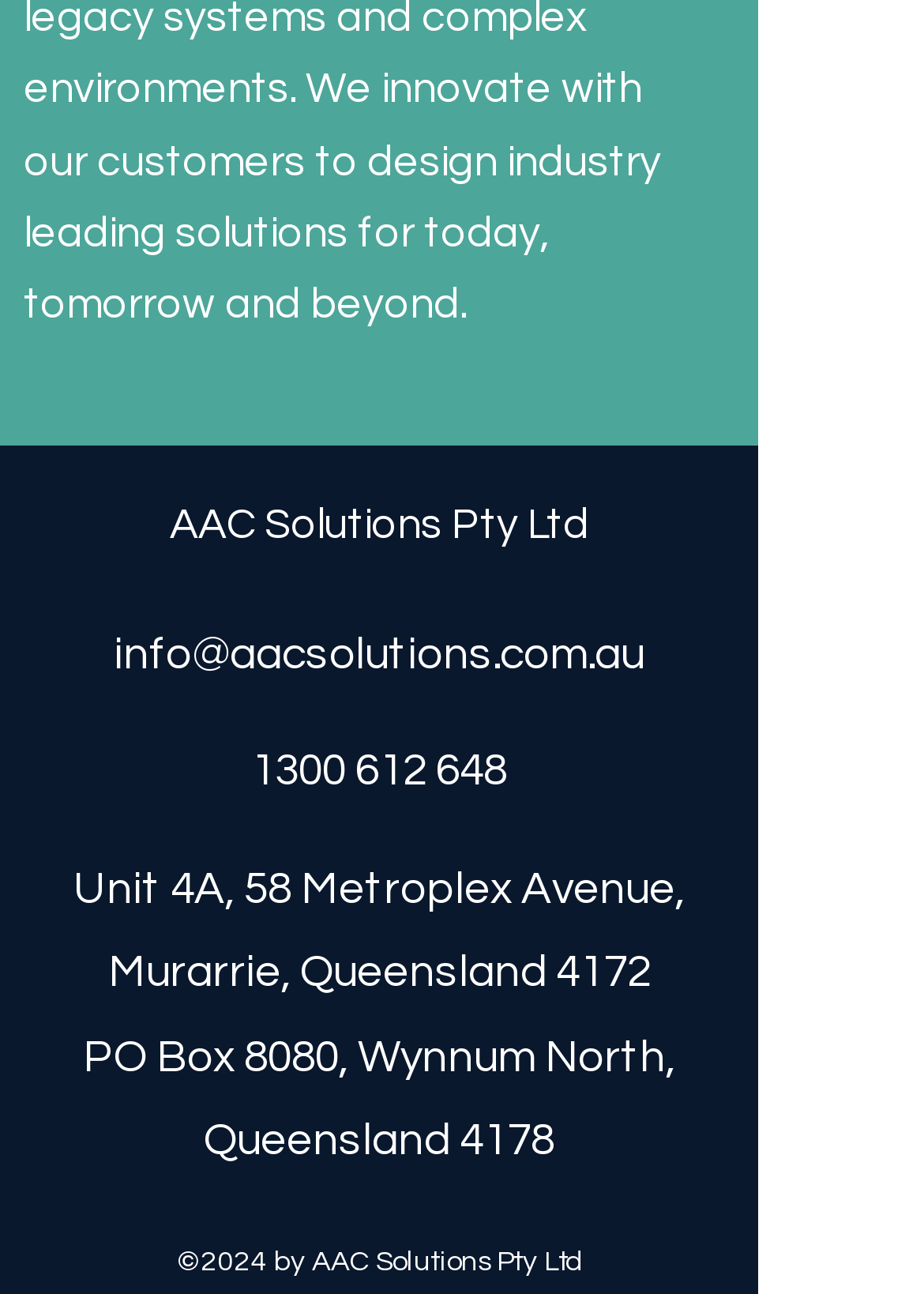What is the company name?
Look at the screenshot and respond with one word or a short phrase.

AAC Solutions Pty Ltd